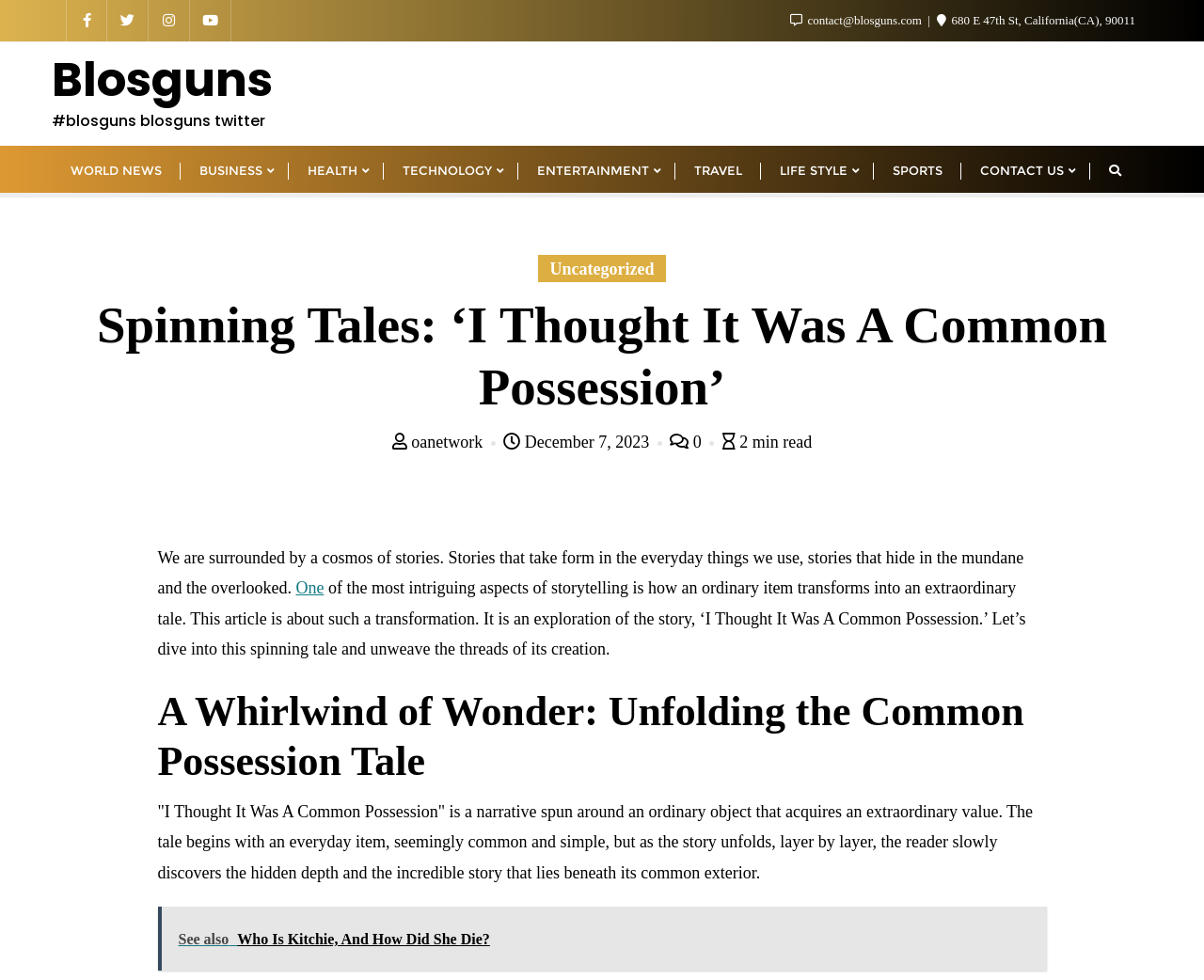Determine the bounding box coordinates for the area that needs to be clicked to fulfill this task: "Click on the Twitter link". The coordinates must be given as four float numbers between 0 and 1, i.e., [left, top, right, bottom].

[0.043, 0.043, 0.227, 0.148]